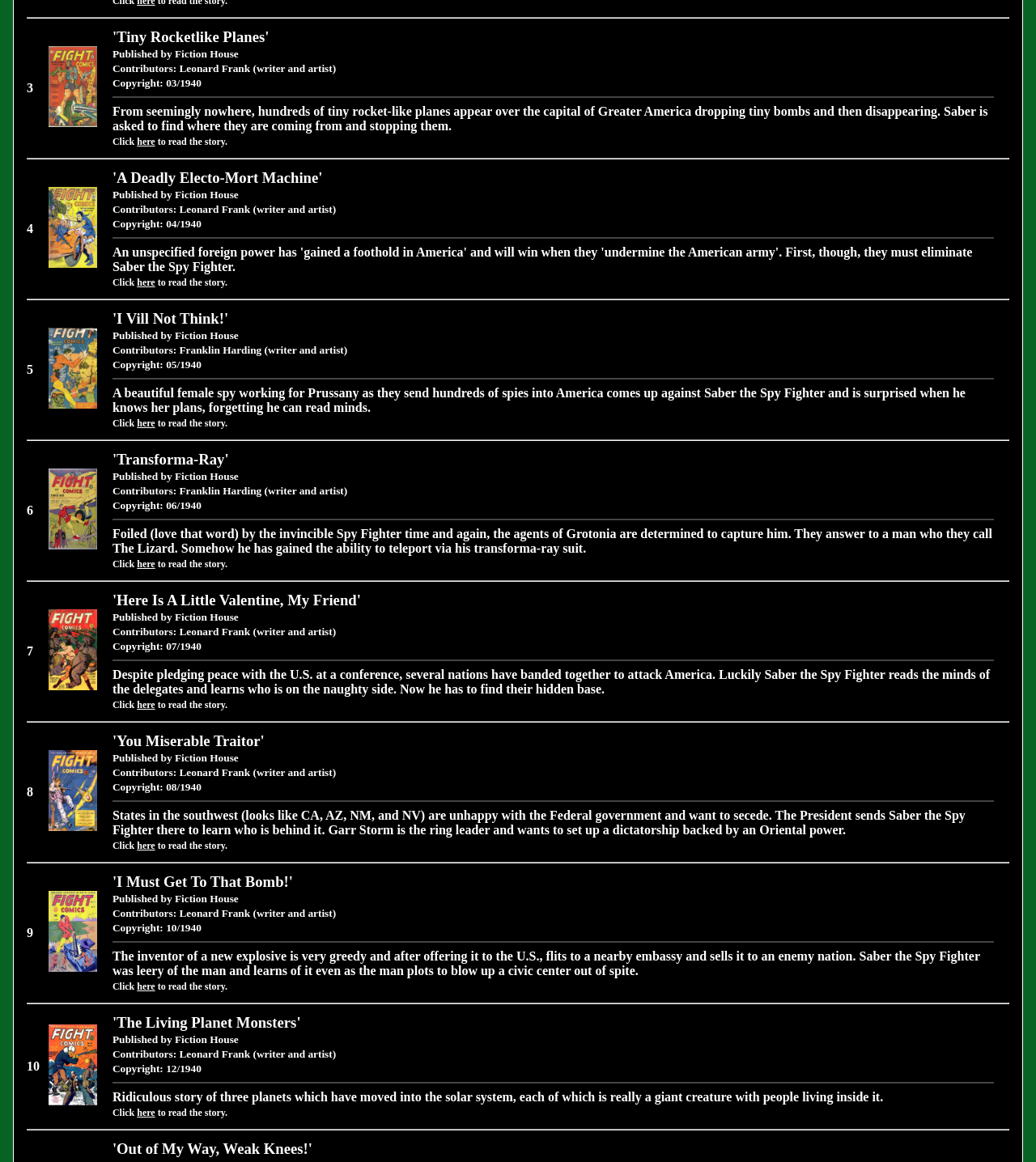What is the ability of the transforma-ray suit in the sixth story?
By examining the image, provide a one-word or phrase answer.

Teleportation